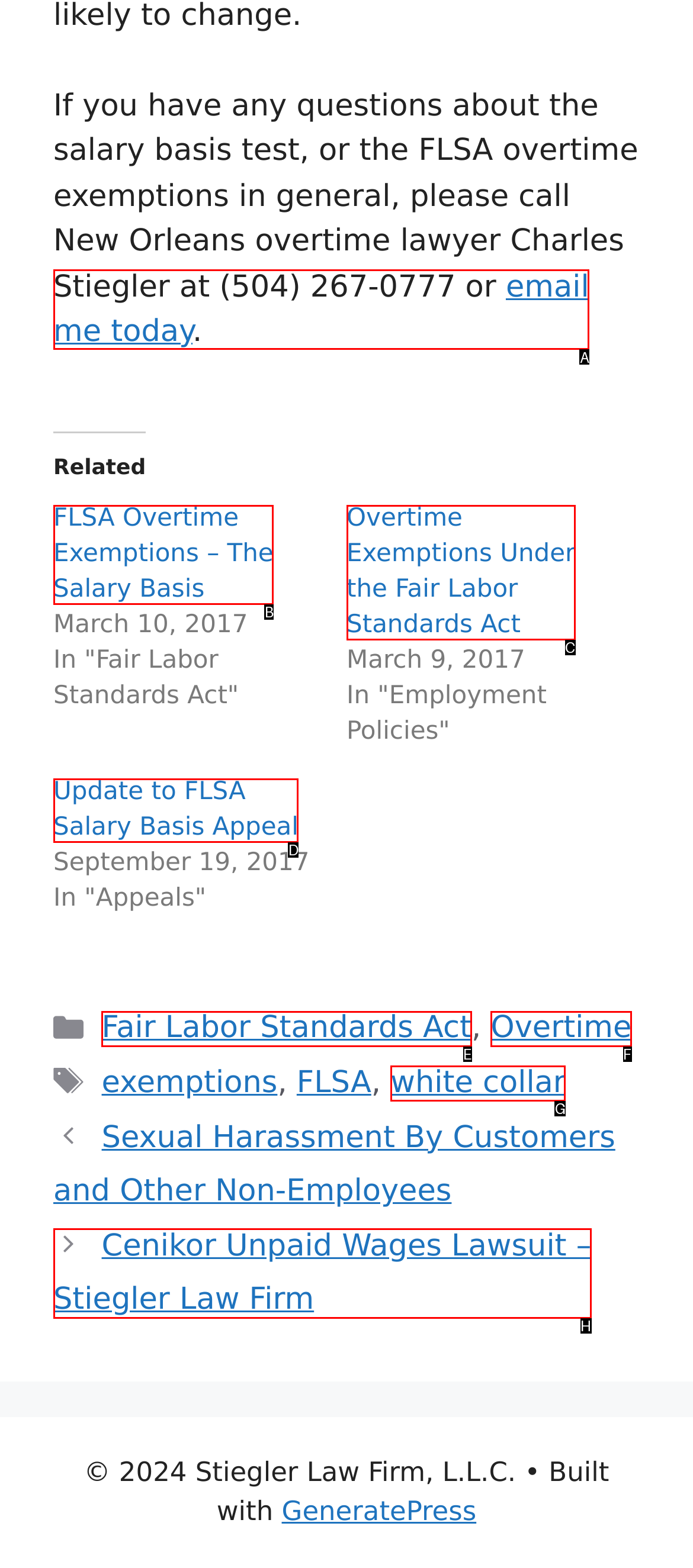Out of the given choices, which letter corresponds to the UI element required to contact the lawyer via email? Answer with the letter.

A